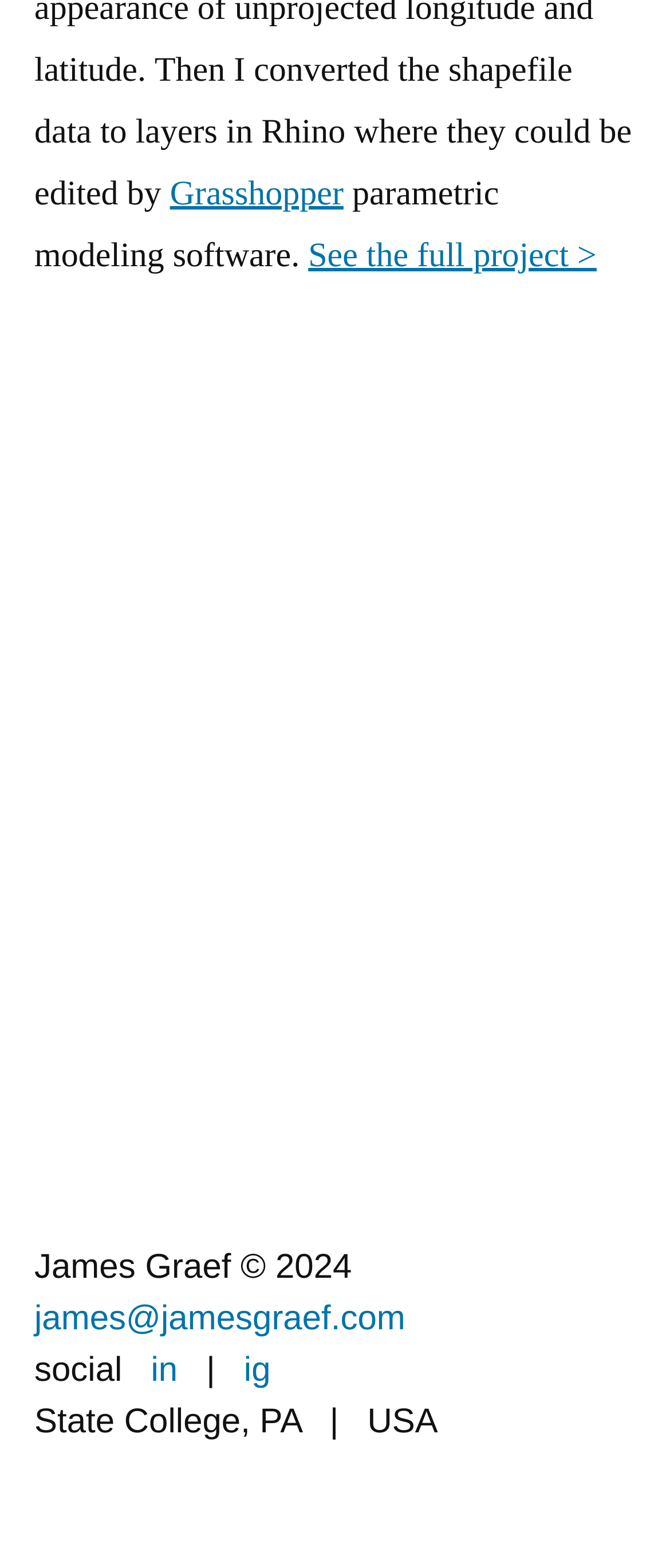What is the purpose of the software?
Look at the screenshot and respond with one word or a short phrase.

parametric modeling